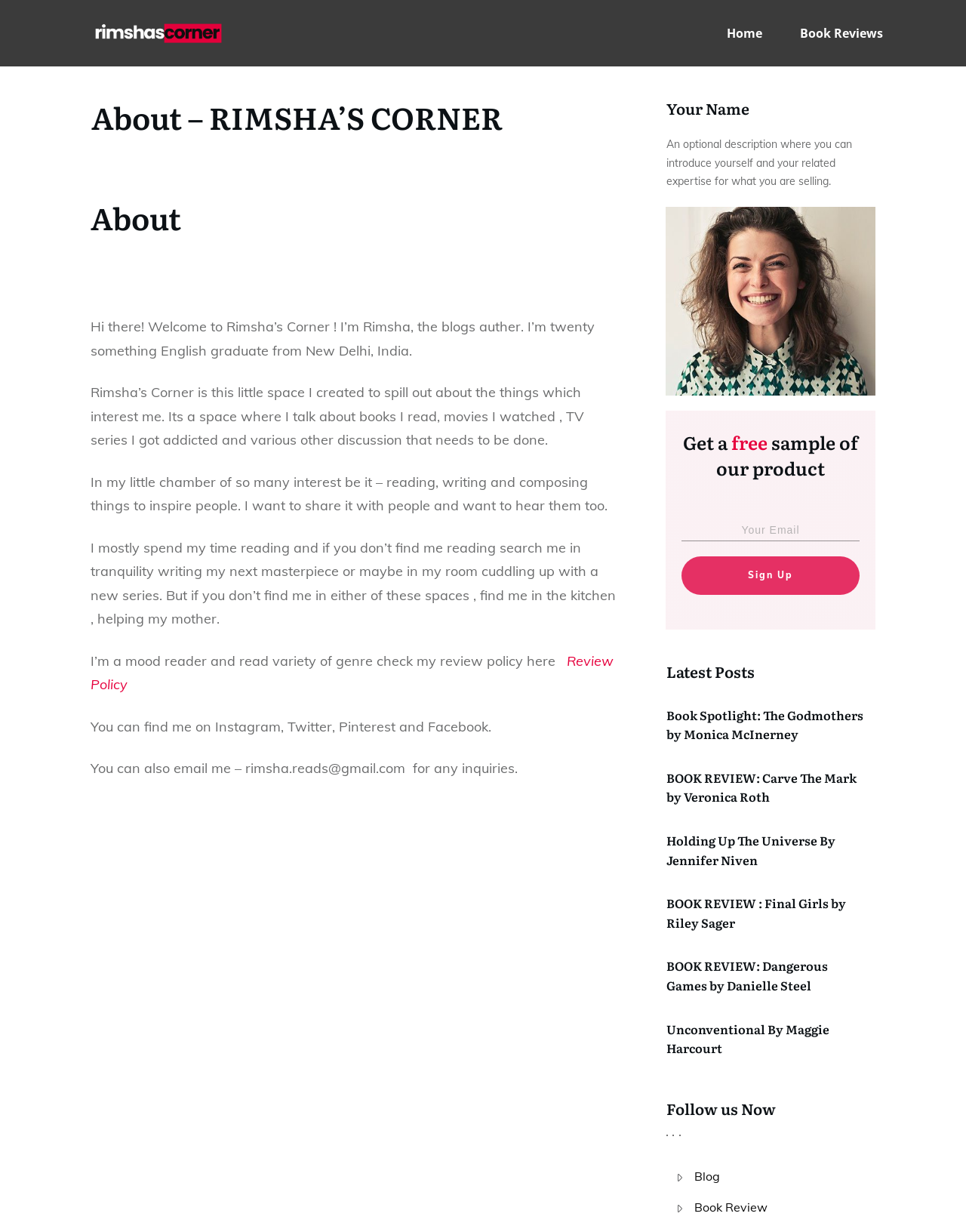Kindly provide the bounding box coordinates of the section you need to click on to fulfill the given instruction: "Click on the 'Home' link".

[0.752, 0.017, 0.789, 0.037]